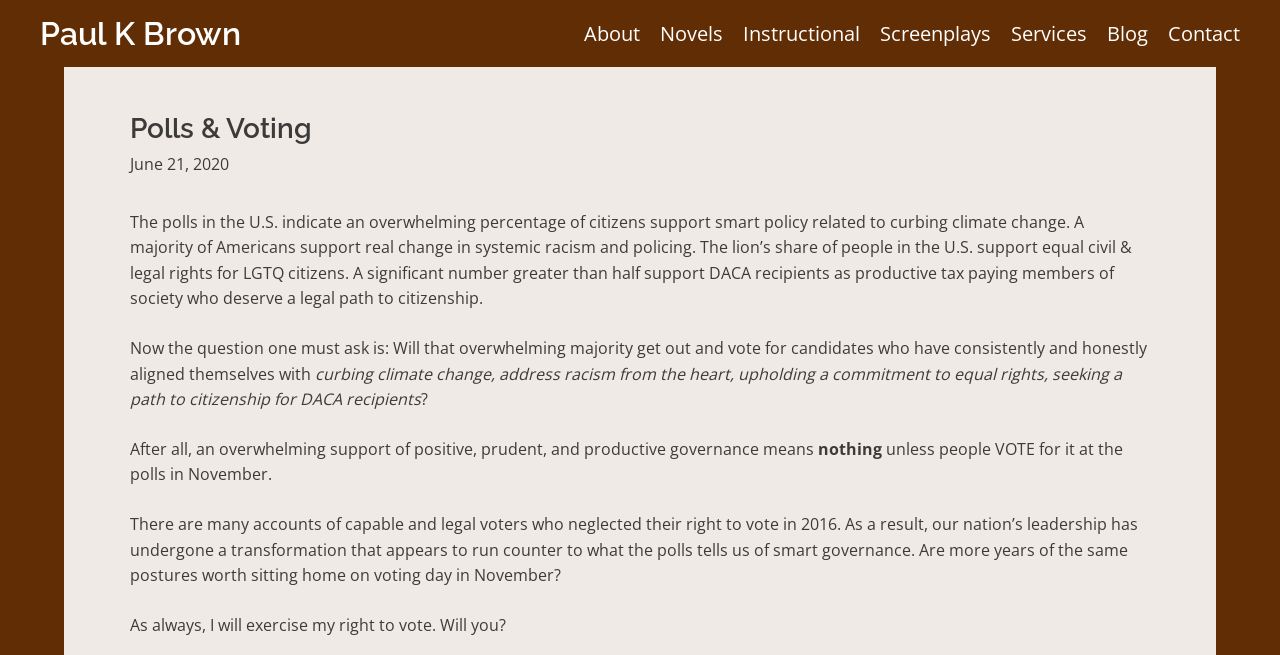From the webpage screenshot, predict the bounding box of the UI element that matches this description: "Paul K Brown".

[0.031, 0.023, 0.188, 0.079]